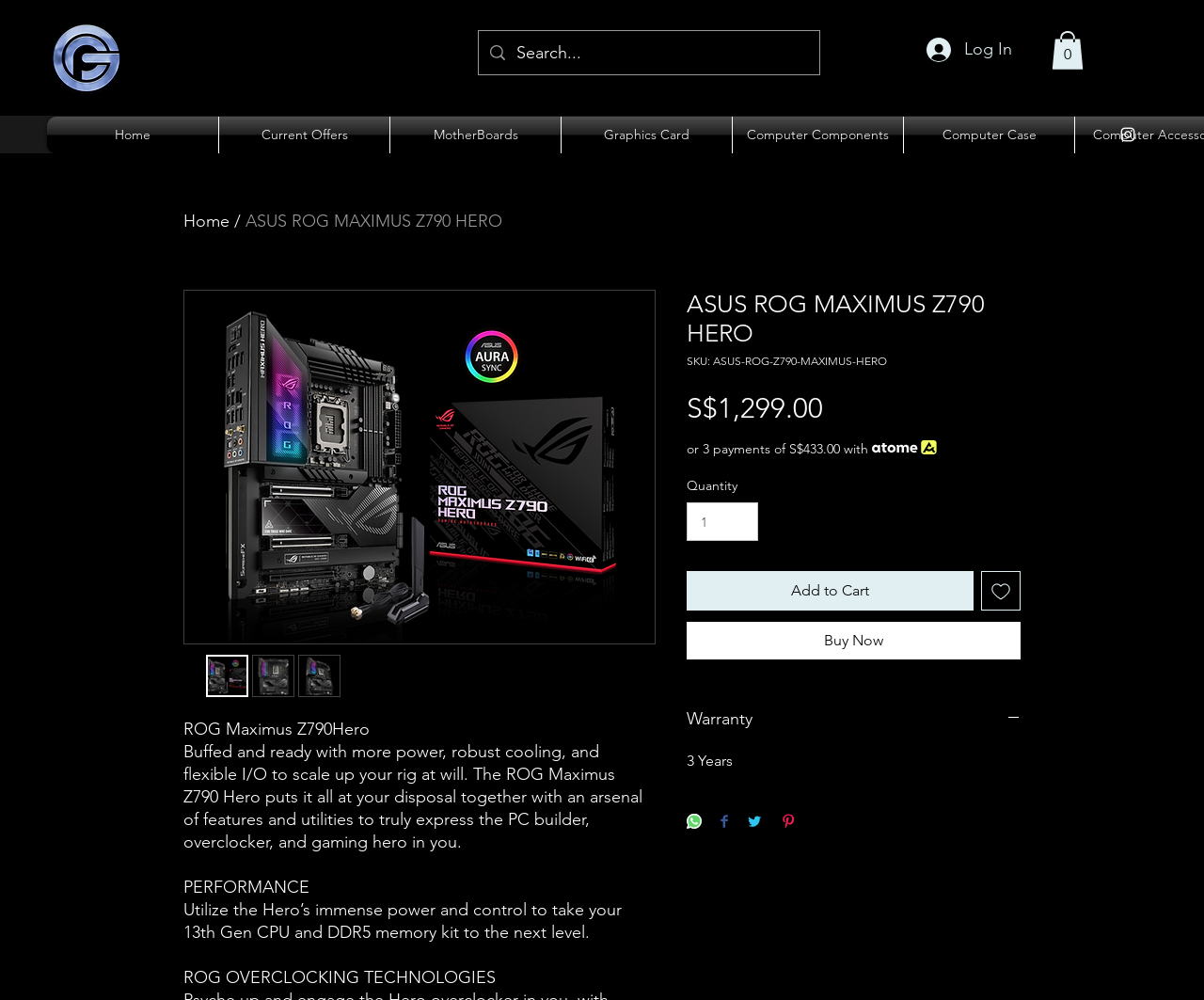What is the price of the product?
Using the visual information, respond with a single word or phrase.

S$1,299.00